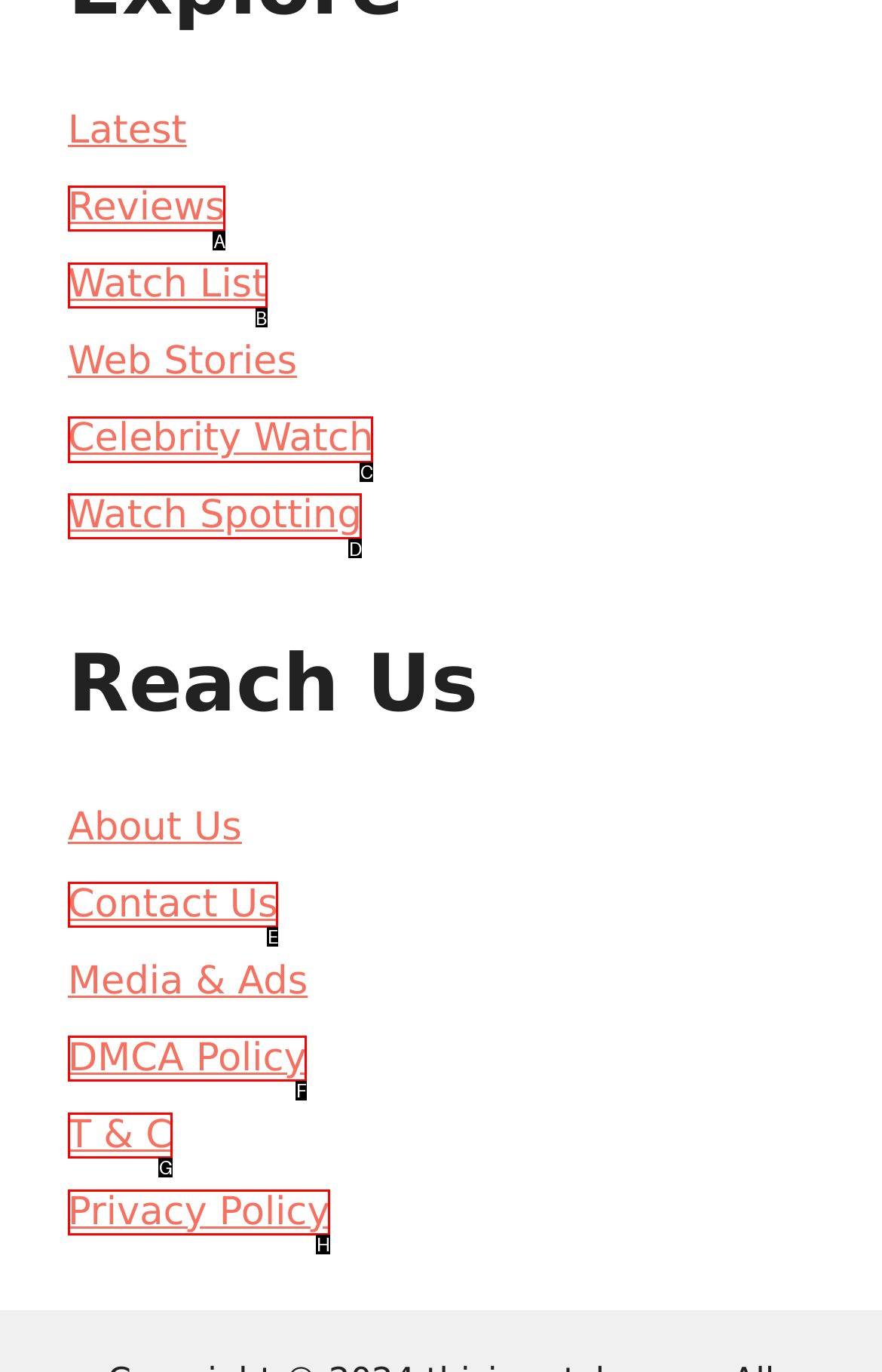Identify which HTML element should be clicked to fulfill this instruction: Watch celebrity watch Reply with the correct option's letter.

C